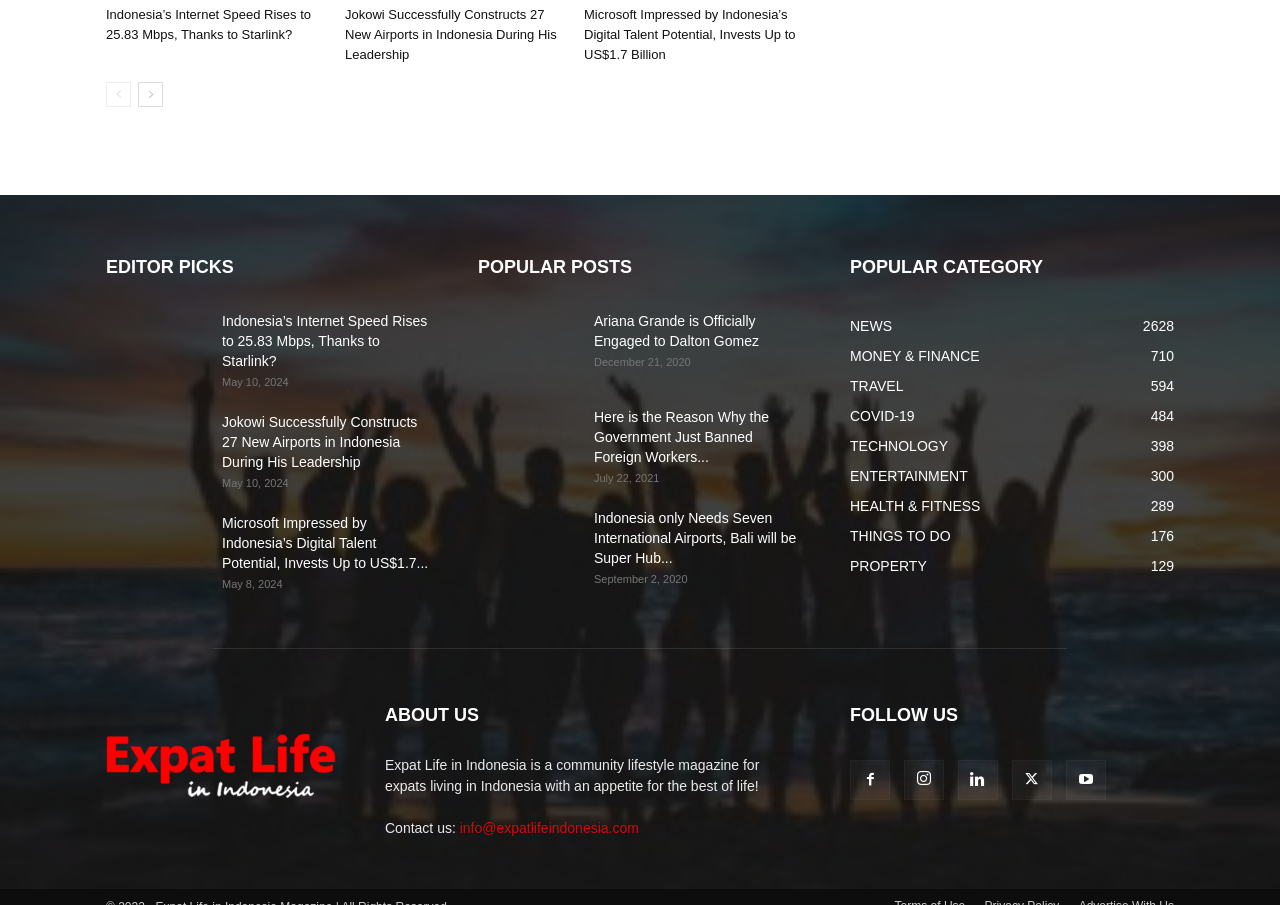Identify the bounding box coordinates of the clickable region required to complete the instruction: "View 'EDITOR PICKS'". The coordinates should be given as four float numbers within the range of 0 and 1, i.e., [left, top, right, bottom].

[0.083, 0.331, 0.336, 0.363]